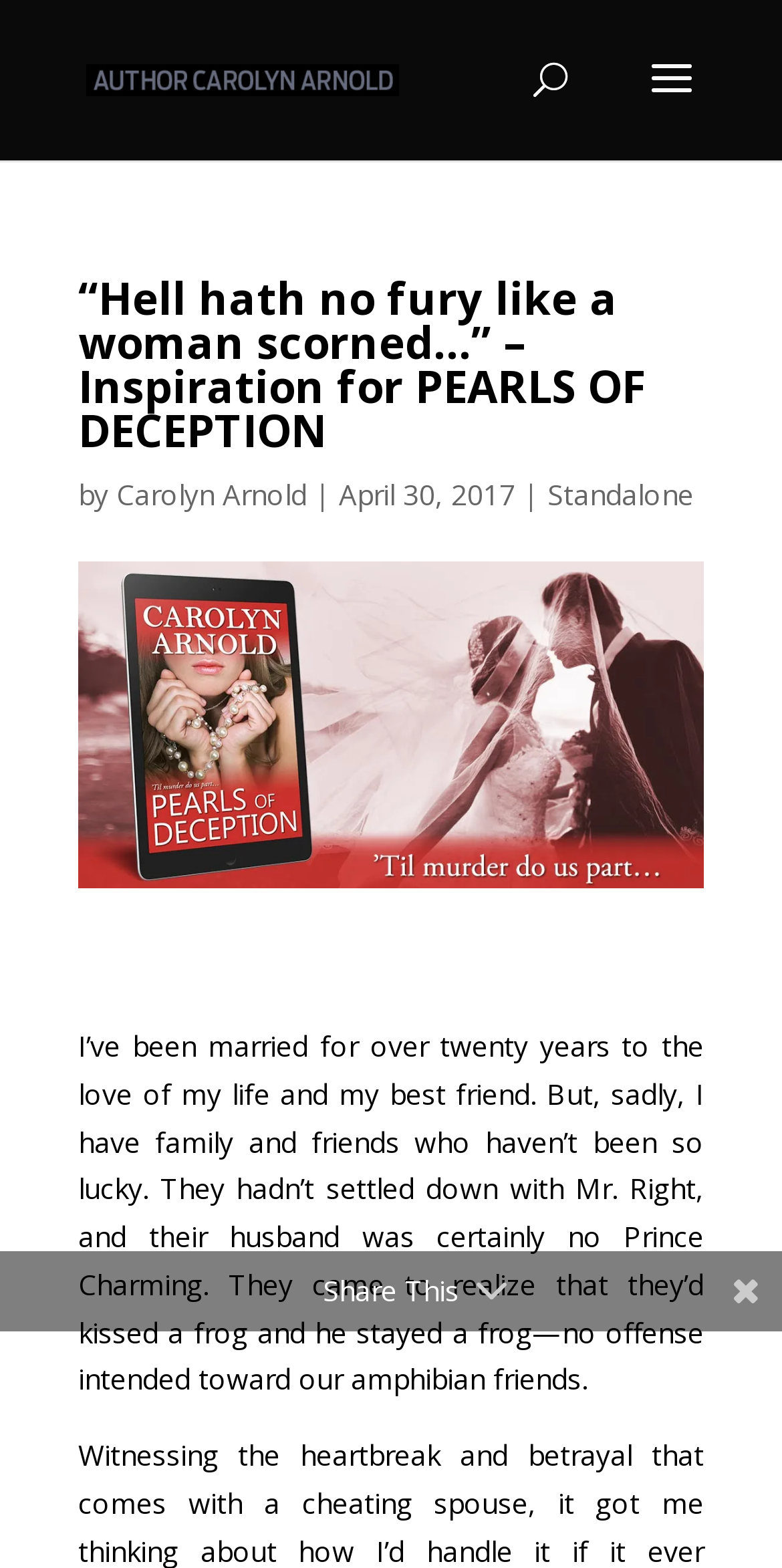Find the coordinates for the bounding box of the element with this description: "Standalone".

[0.7, 0.303, 0.887, 0.327]